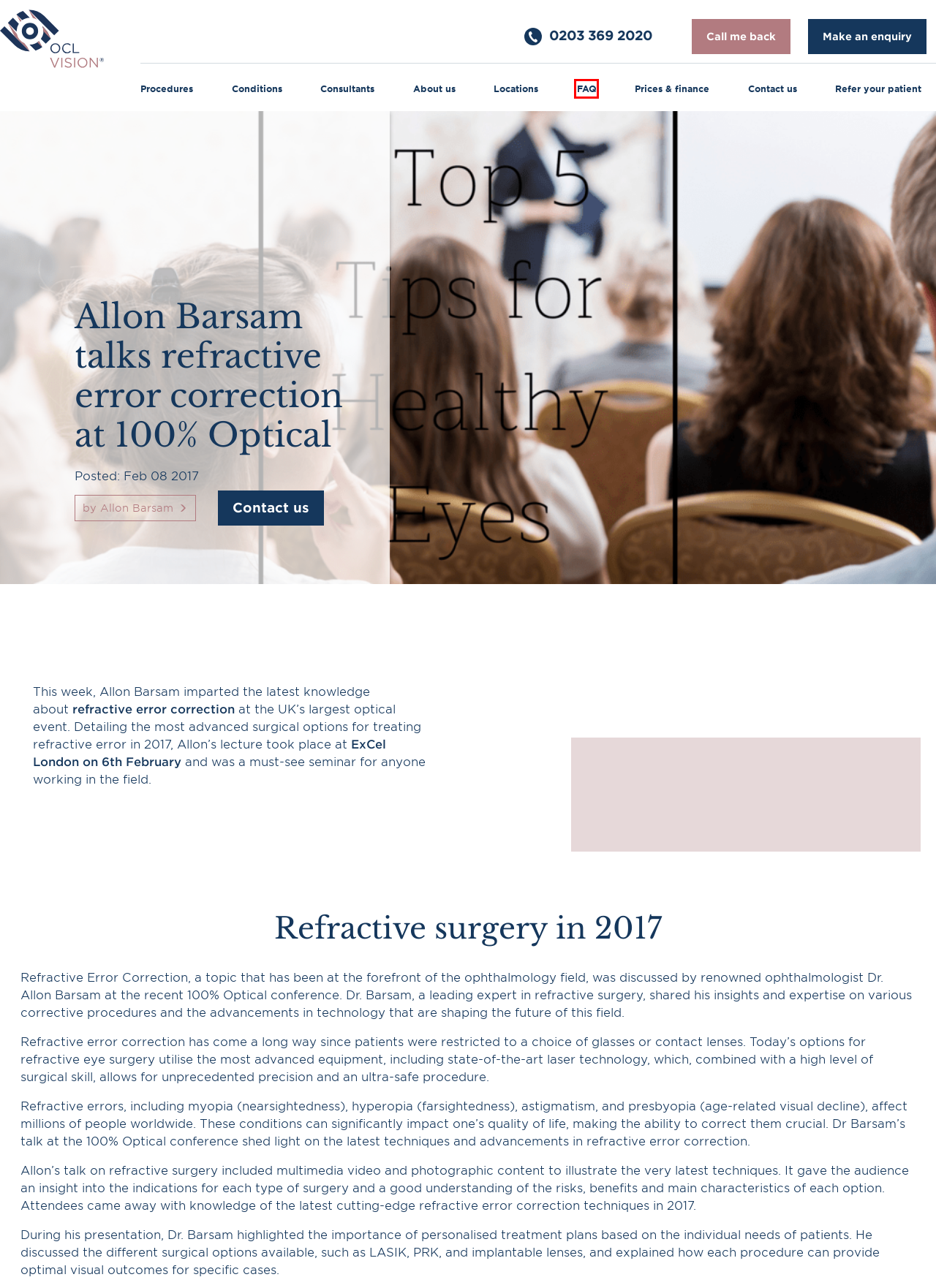With the provided screenshot showing a webpage and a red bounding box, determine which webpage description best fits the new page that appears after clicking the element inside the red box. Here are the options:
A. OCL Vision Reviews | Read Customer Service Reviews of oclvision.com
B. Contact Us | OCL Vision
C. Our Locations Across London and Hertfordshire | OCL Vision
D. About Our World Class Eye Treatment | OCL Vision
E. Our Consultants | Most Trusted in the UK | OCL Vision
F. Prices for our eye care procedures | OCL Vision
G. A comprehensive guide to refer your patient | OCL Vision
H. Frequently Asked Questions: Eye Surgery & Eye Care

H